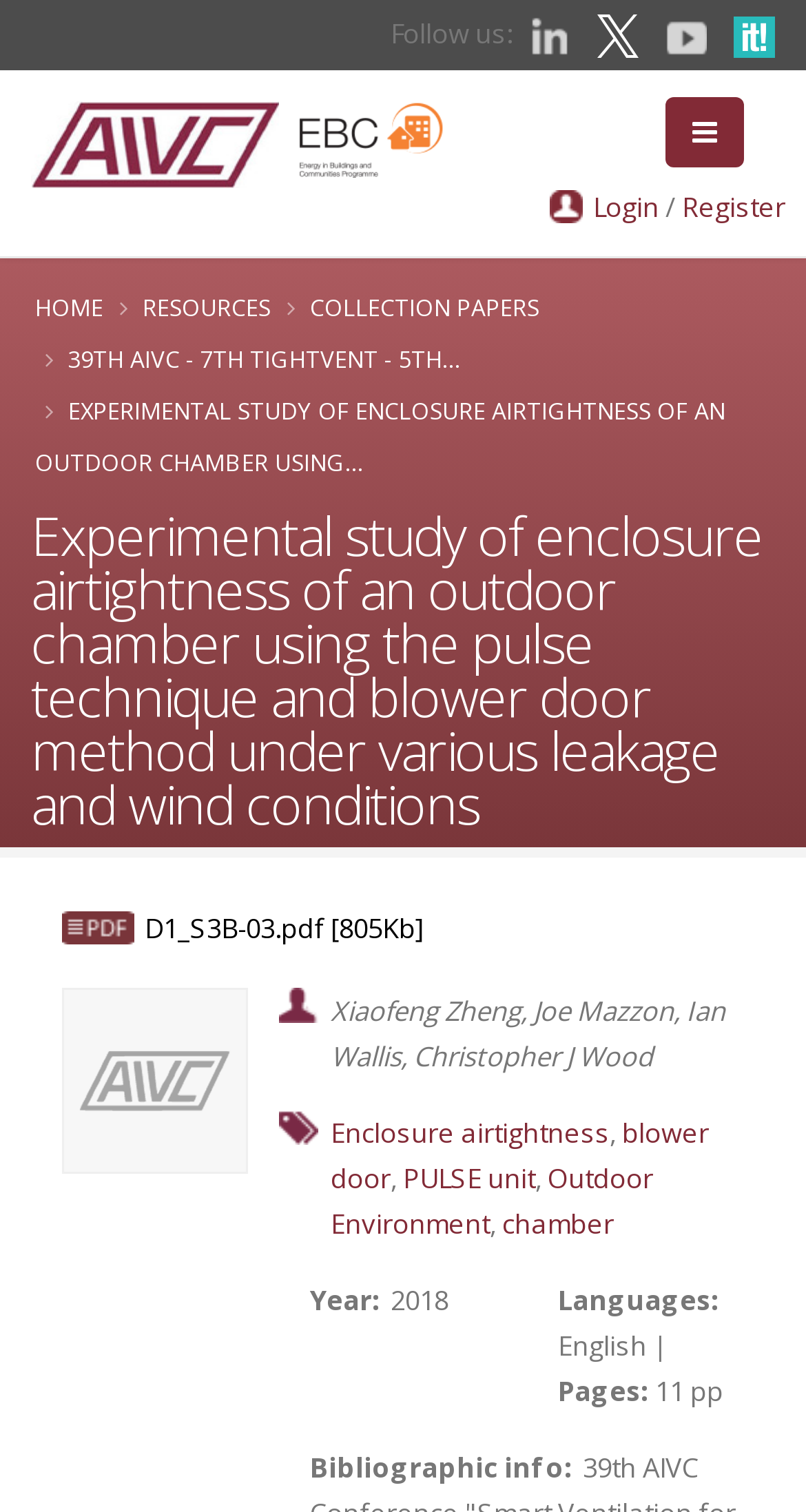Answer the following in one word or a short phrase: 
What is the language of the paper?

English